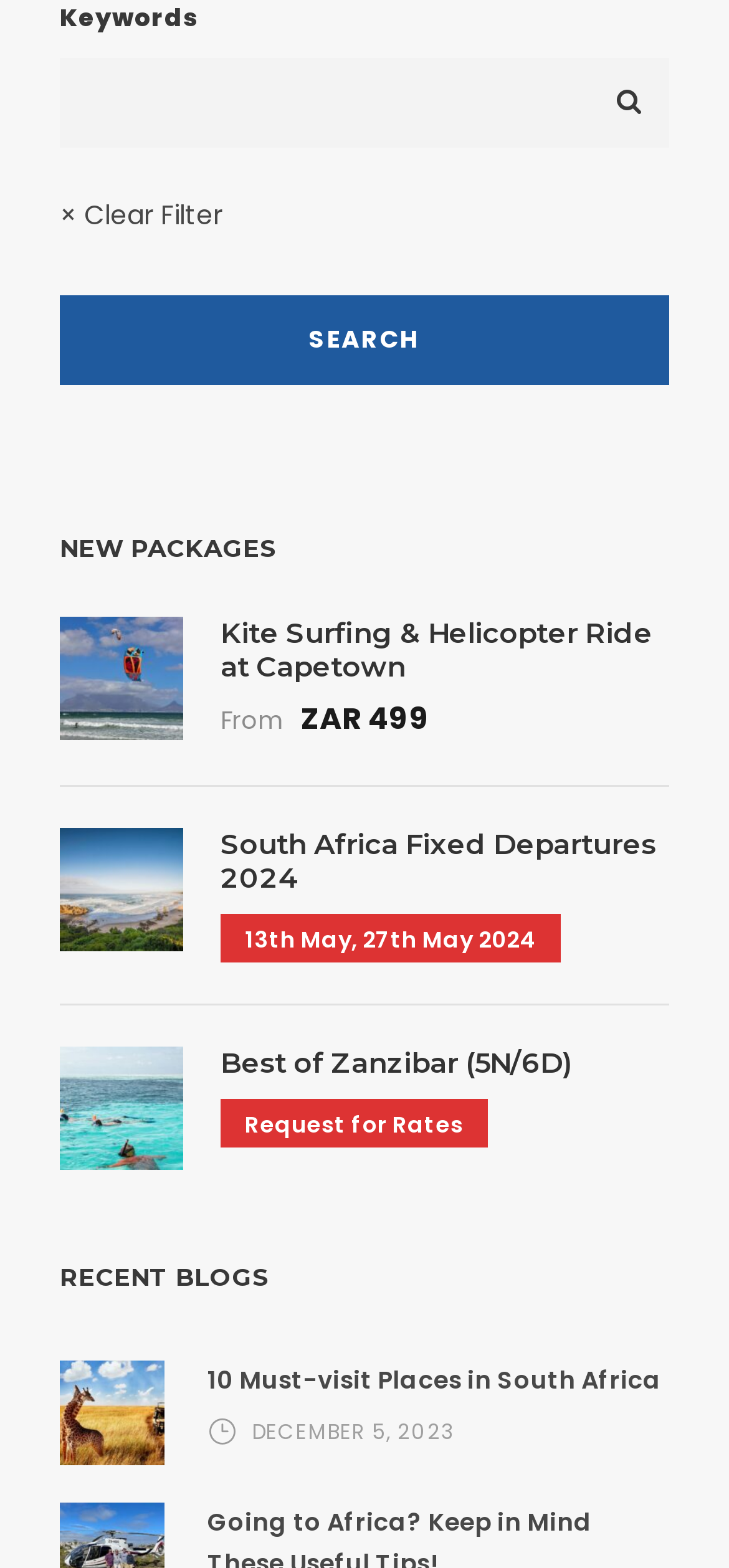Determine the bounding box coordinates of the region I should click to achieve the following instruction: "Click the search button". Ensure the bounding box coordinates are four float numbers between 0 and 1, i.e., [left, top, right, bottom].

[0.082, 0.189, 0.918, 0.246]